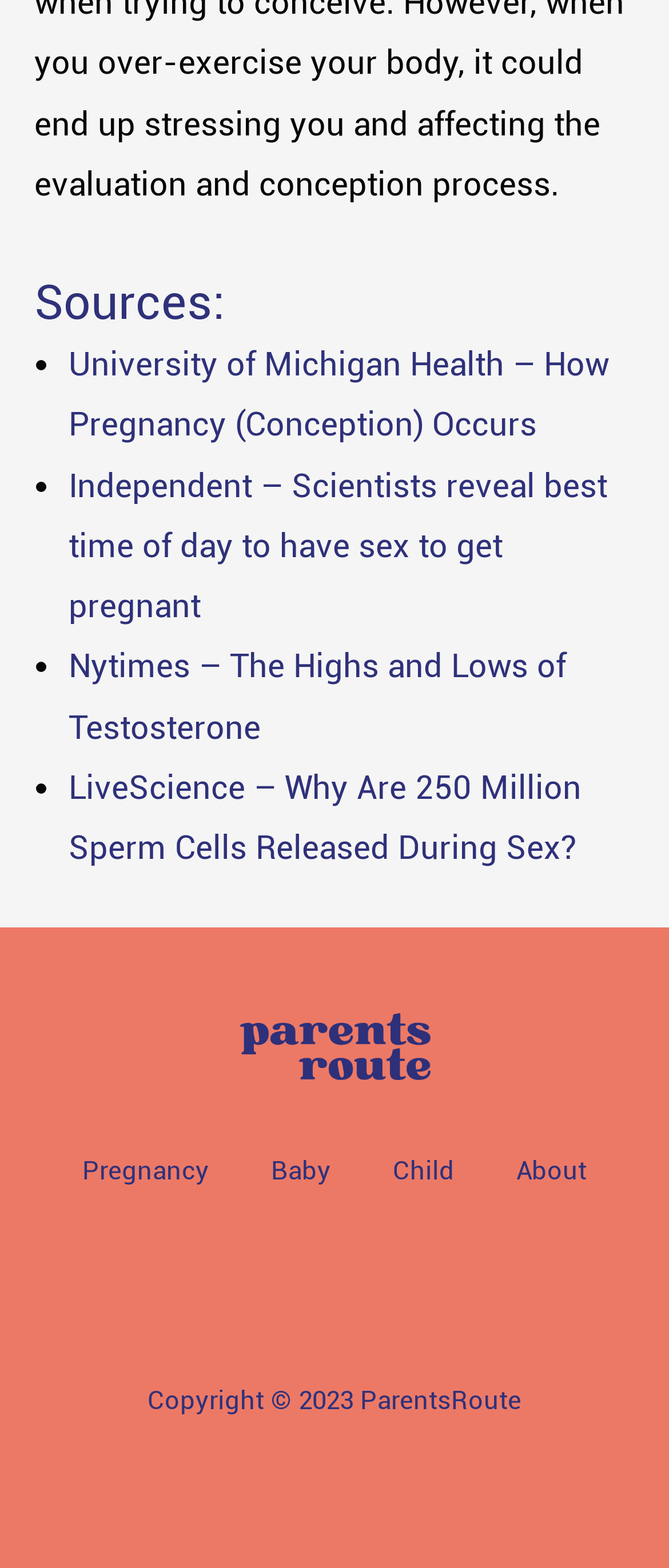Based on the image, please respond to the question with as much detail as possible:
What is the last link in the source list?

I looked at the last list marker (•) and its corresponding link, which is 'LiveScience – Why Are 250 Million Sperm Cells Released During Sex?'.